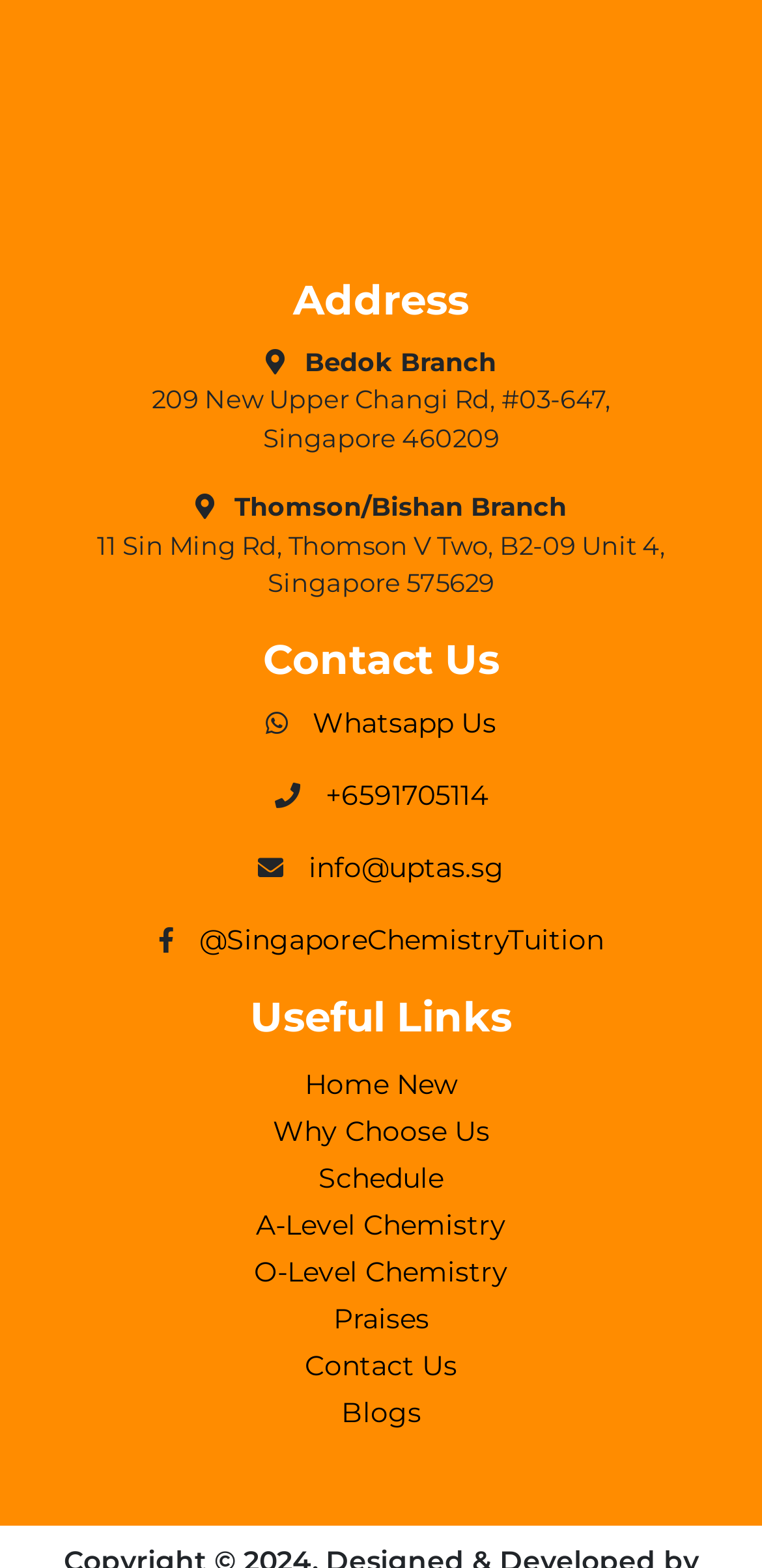Identify the bounding box coordinates for the element that needs to be clicked to fulfill this instruction: "go to Home New". Provide the coordinates in the format of four float numbers between 0 and 1: [left, top, right, bottom].

[0.4, 0.681, 0.6, 0.703]